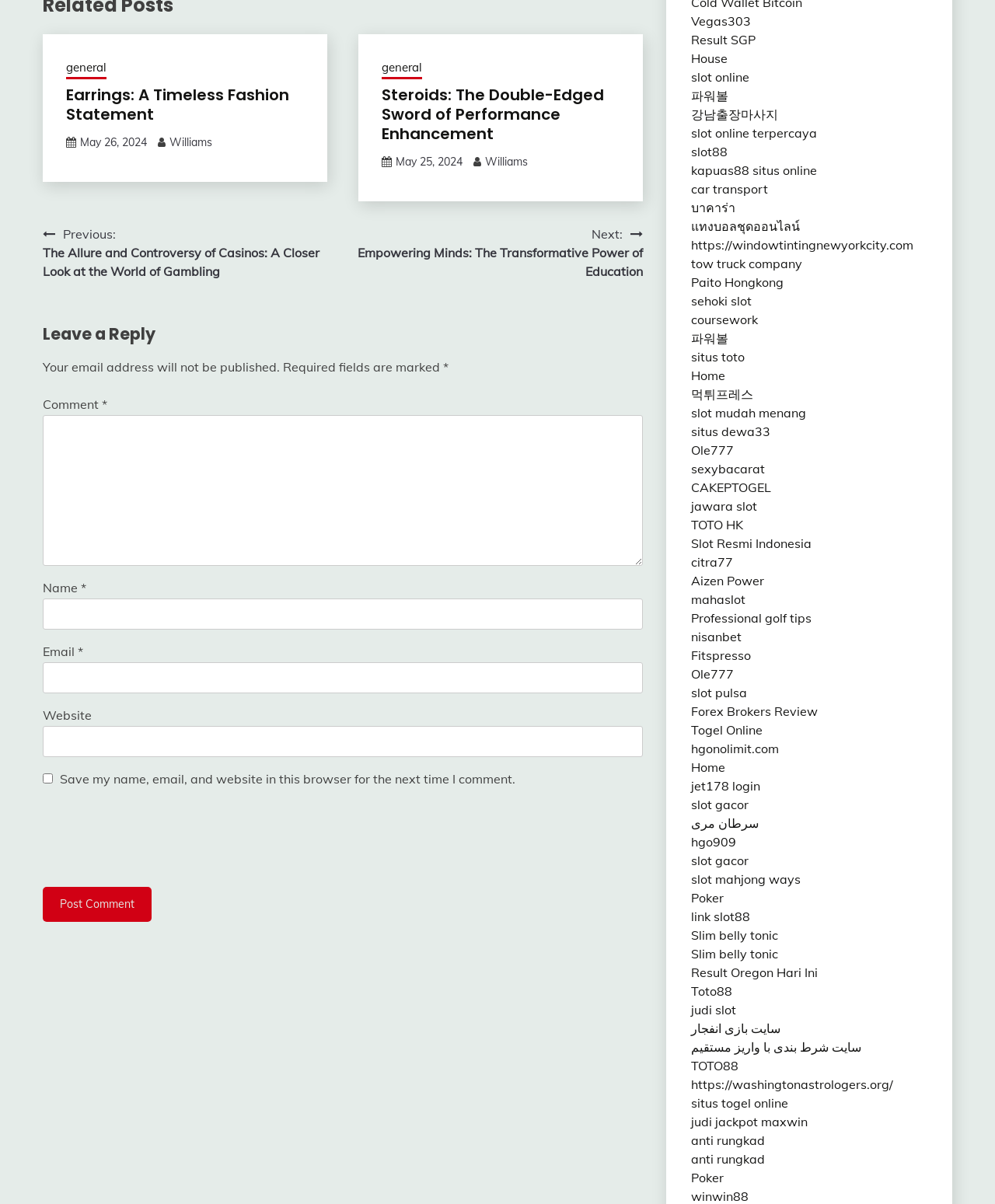Show the bounding box coordinates for the element that needs to be clicked to execute the following instruction: "Click on the 'Earrings: A Timeless Fashion Statement' link". Provide the coordinates in the form of four float numbers between 0 and 1, i.e., [left, top, right, bottom].

[0.066, 0.07, 0.291, 0.104]